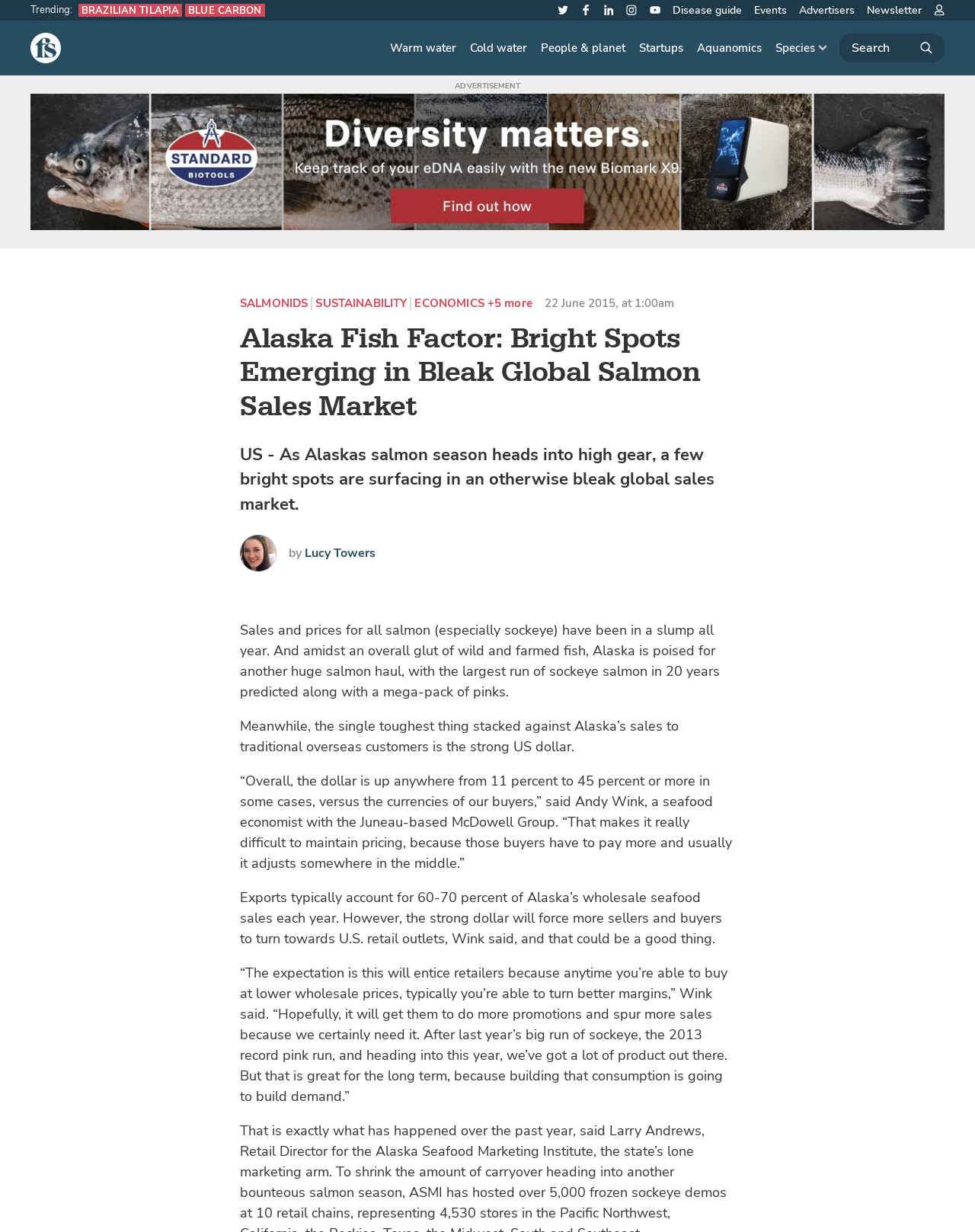Respond to the question below with a concise word or phrase:
Who is the author of the article?

Lucy Towers